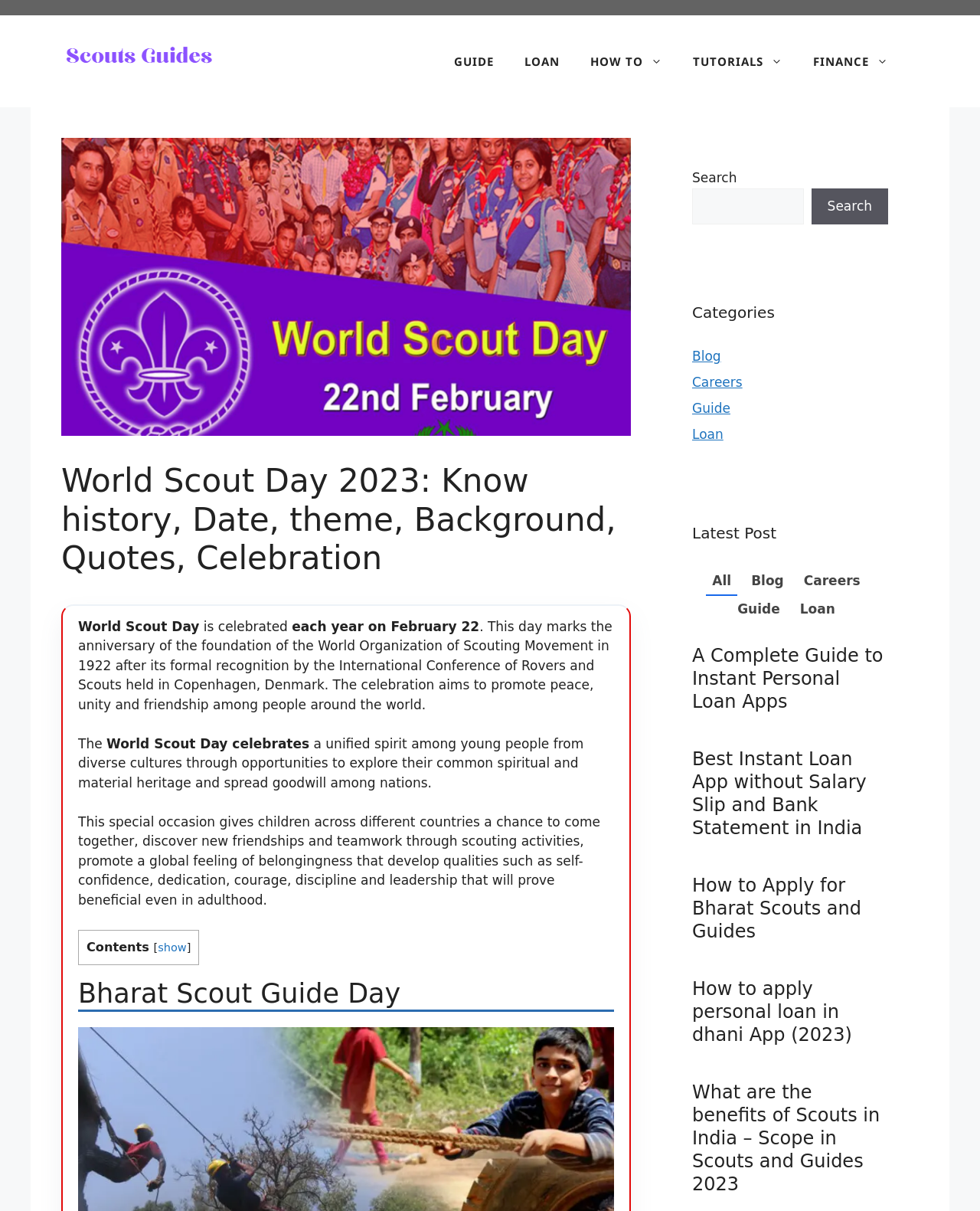Please specify the bounding box coordinates of the element that should be clicked to execute the given instruction: 'Explore Allstar Signings'. Ensure the coordinates are four float numbers between 0 and 1, expressed as [left, top, right, bottom].

None